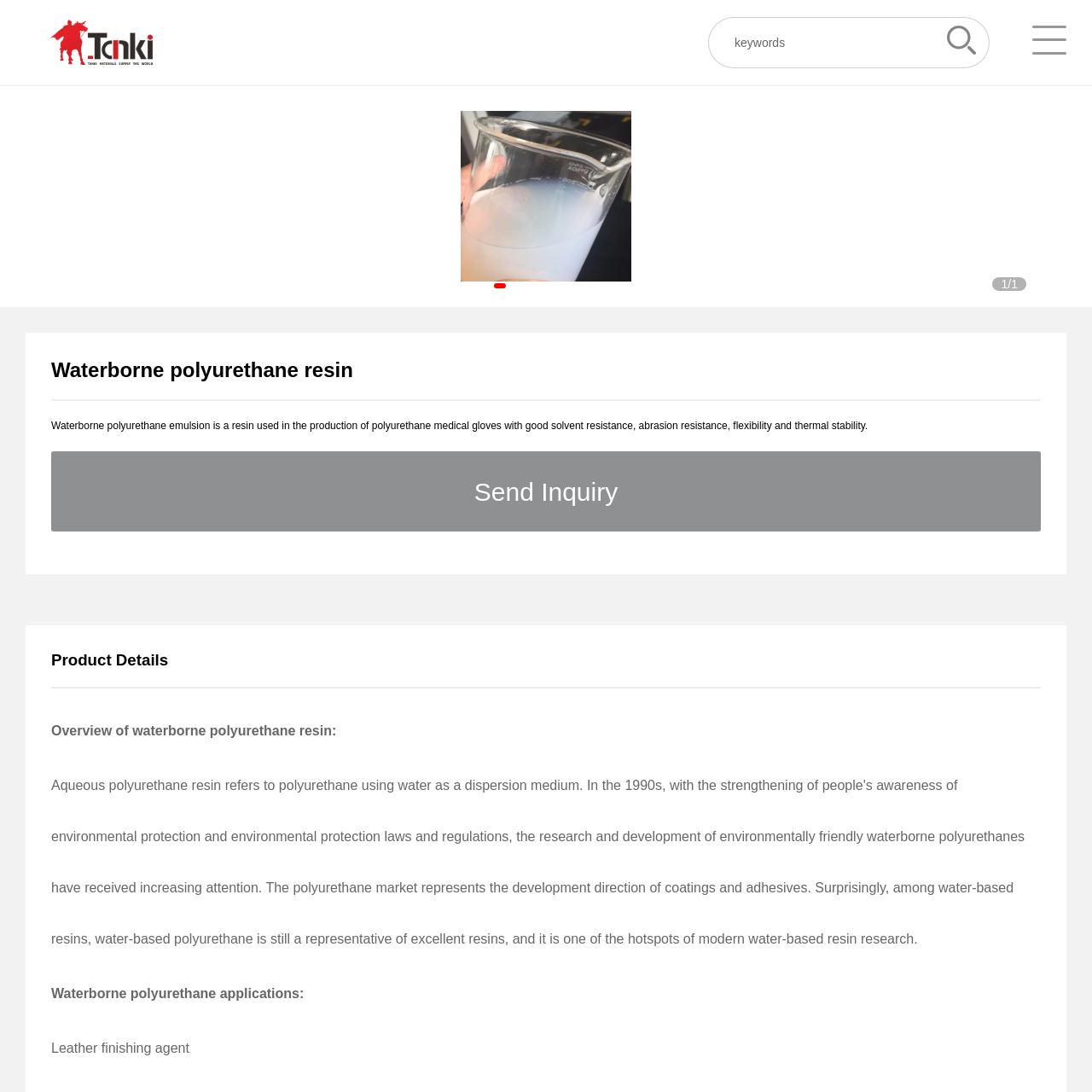Carefully describe the image located within the red boundary.

The image depicts a representation of "Waterborne polyurethane resin," a key ingredient in various industrial applications. This type of resin is notable for its use in the production of polyurethane medical gloves, which are acclaimed for their excellent solvent resistance, abrasion resistance, flexibility, and thermal stability. The image emphasizes the significance of waterborne polyurethane in both manufacturing and quality enhancement processes, reflecting its role as a crucial component in modern materials technology. Such resins are increasingly sought after for their performance and environmental benefits, making them a vital topic in professional discussions surrounding material science and industrial applications.